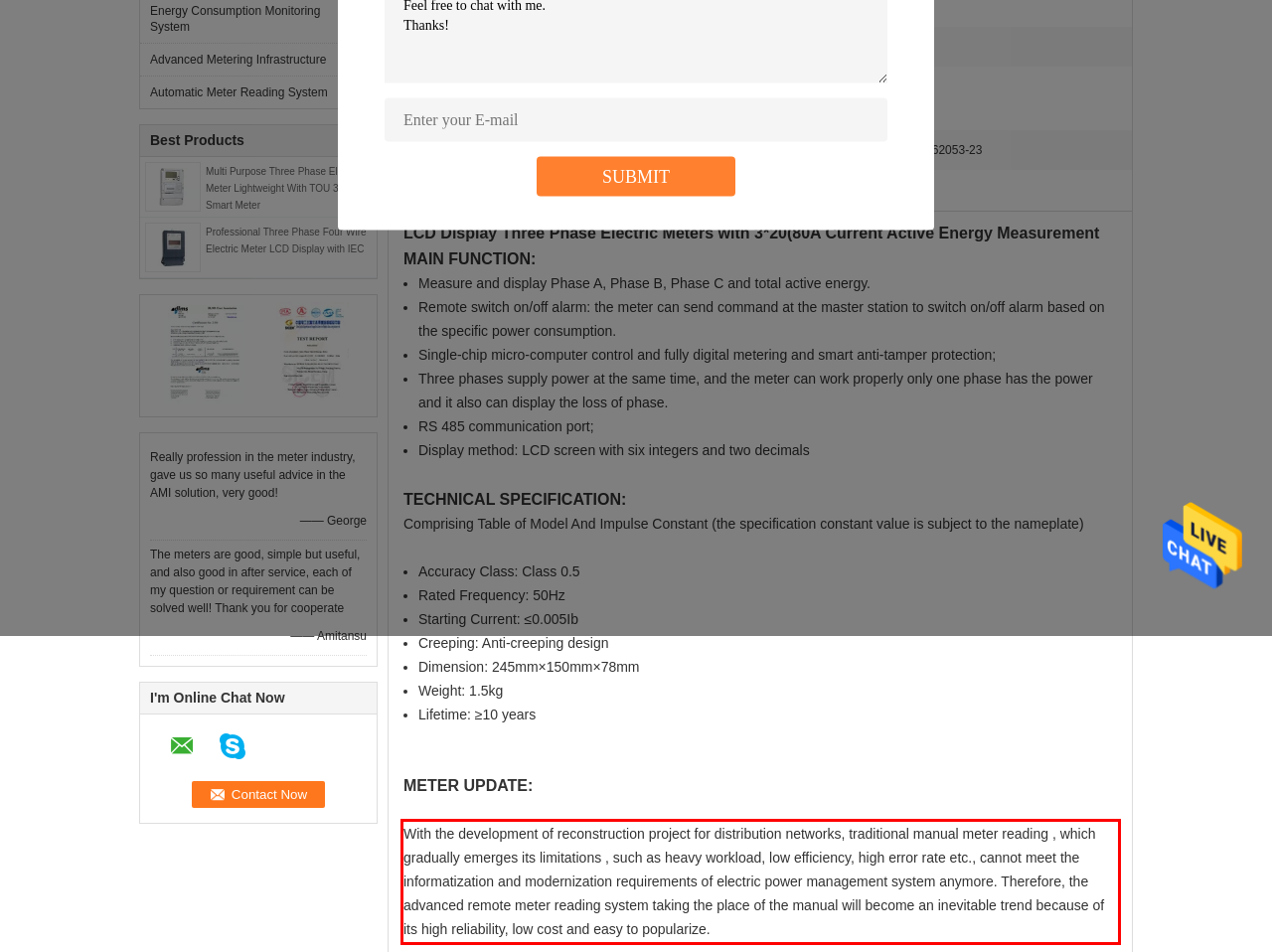Please analyze the screenshot of a webpage and extract the text content within the red bounding box using OCR.

With the development of reconstruction project for distribution networks, traditional manual meter reading , which gradually emerges its limitations , such as heavy workload, low efficiency, high error rate etc., cannot meet the informatization and modernization requirements of electric power management system anymore. Therefore, the advanced remote meter reading system taking the place of the manual will become an inevitable trend because of its high reliability, low cost and easy to popularize.